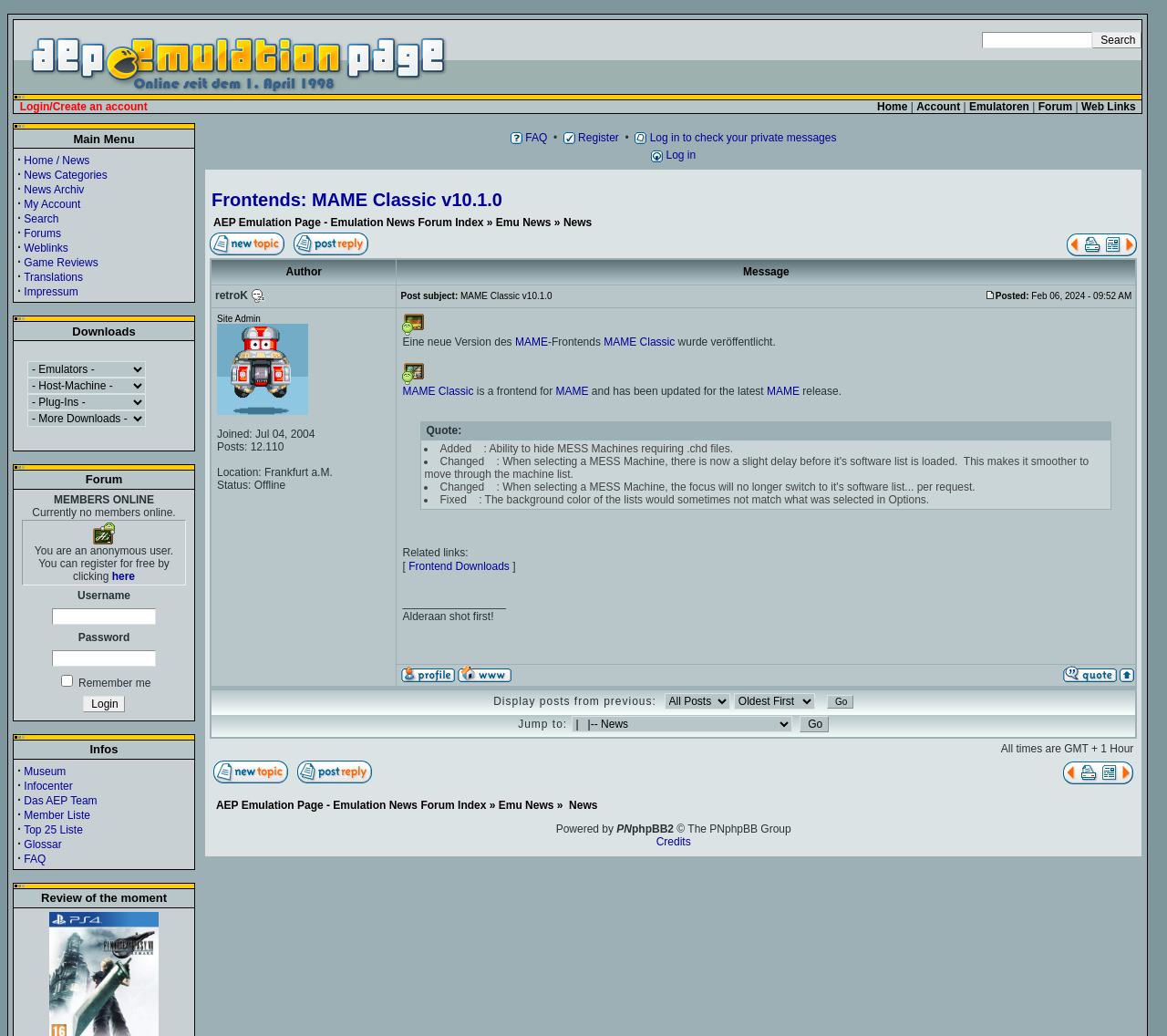What are the main categories of the webpage?
Please provide a single word or phrase based on the screenshot.

News, Downloads, etc.